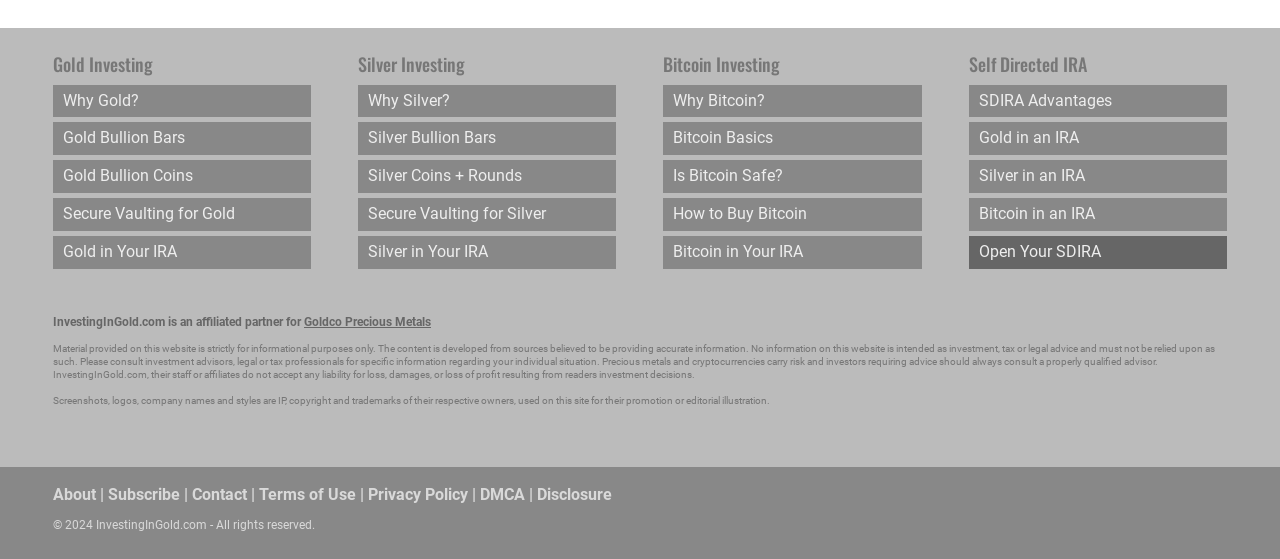What is the disclaimer at the bottom of the page about?
Could you give a comprehensive explanation in response to this question?

The disclaimer at the bottom of the page states that the material provided on the website is strictly for informational purposes only and should not be relied upon as investment, tax, or legal advice. This suggests that the website is not providing personalized investment advice and is instead offering general information.